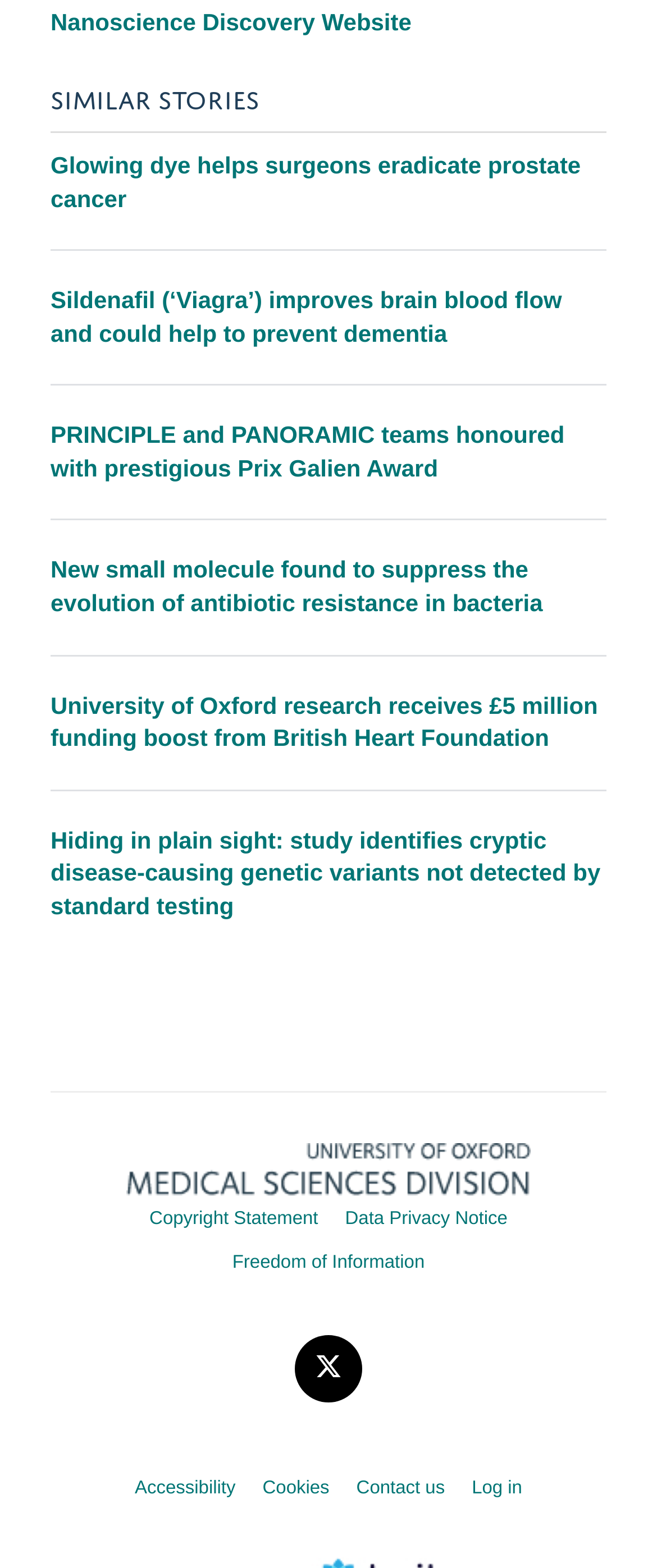What is the topic of the first story?
Look at the image and respond with a single word or a short phrase.

Prostate cancer